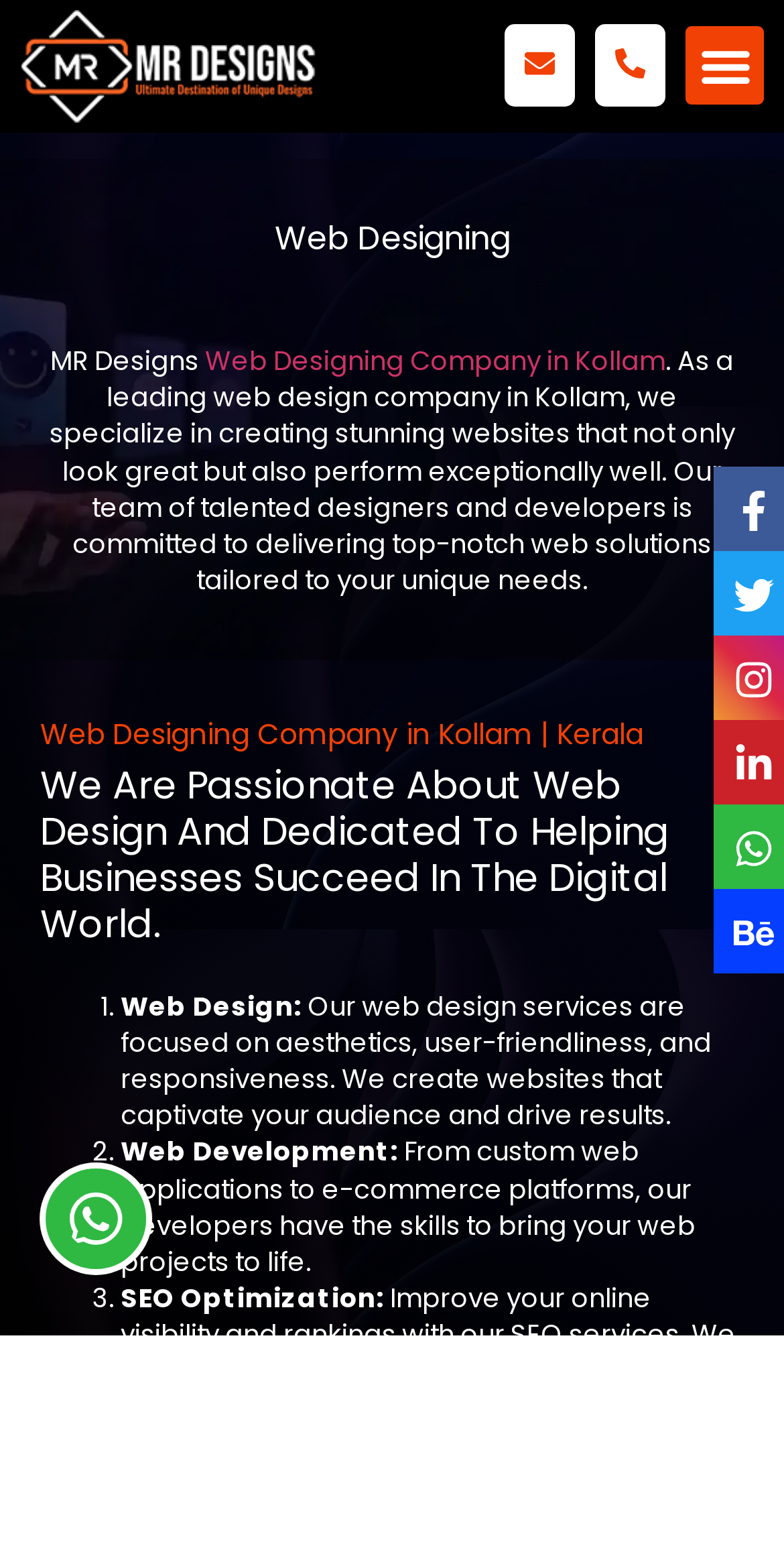What is the focus of the company's web design services?
Please provide an in-depth and detailed response to the question.

I found the focus of the company's web design services in the static text element with bounding box coordinates [0.154, 0.633, 0.908, 0.728]. The text states that their web design services are focused on aesthetics, user-friendliness, and responsiveness.